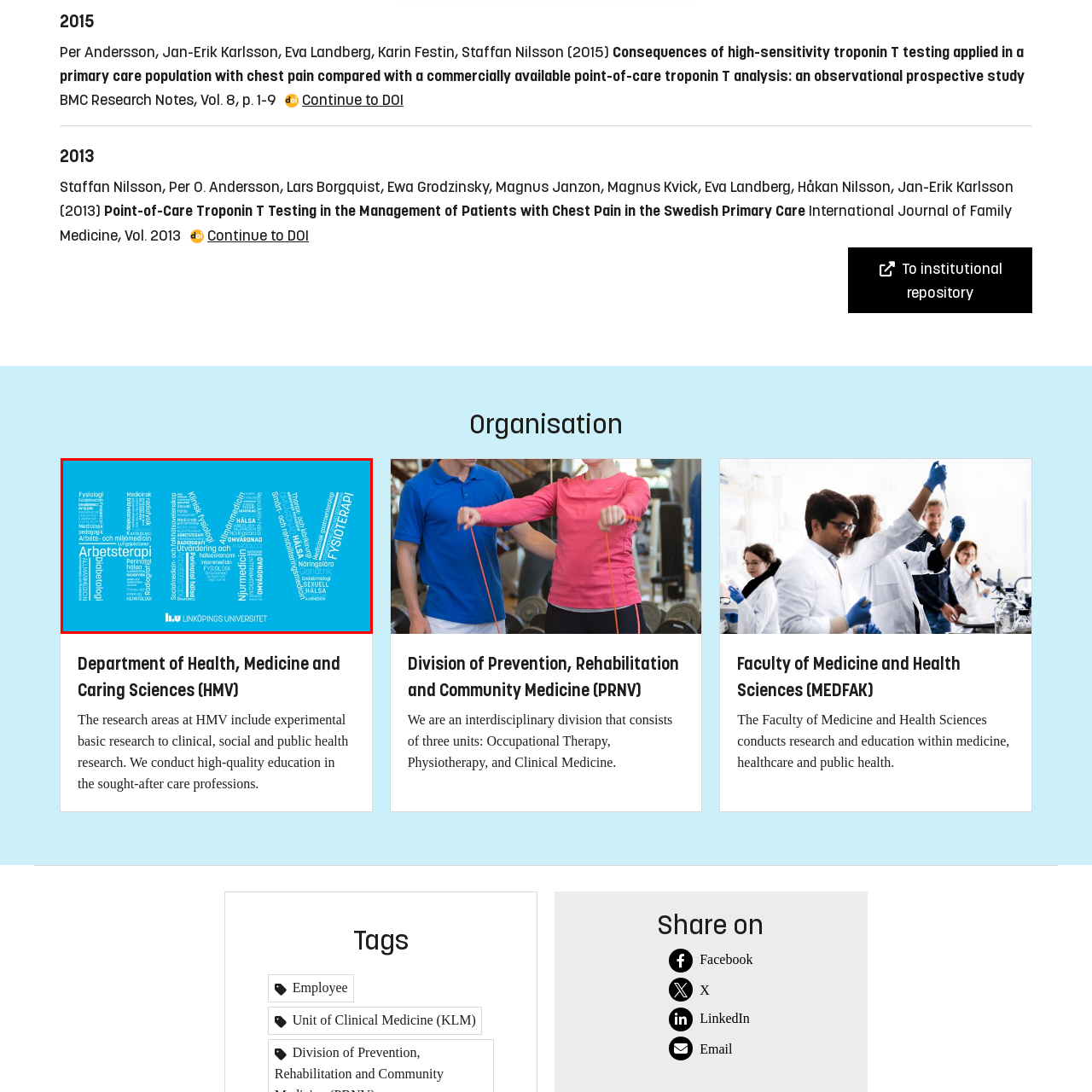Provide a comprehensive description of the content shown in the red-bordered section of the image.

The image features a vibrant blue background adorned with a word cloud centered around the acronym "HMV," representing the Department of Health, Medicine, and Caring Sciences at Linköping University. Various keywords associated with the department's research and education areas are artistically arranged, highlighting essential fields like "Fysioterapi" (Physiotherapy), "Arbetsterapi" (Occupational Therapy), and "Njurmedicin" (Nephrology), among others. This visual representation encapsulates the diverse subjects covered by the department, showcasing its commitment to experimental research, clinical practice, and public health education. At the bottom, the university's logo reinforces its affiliation, emphasizing its role in the advancement of health sciences education and research.